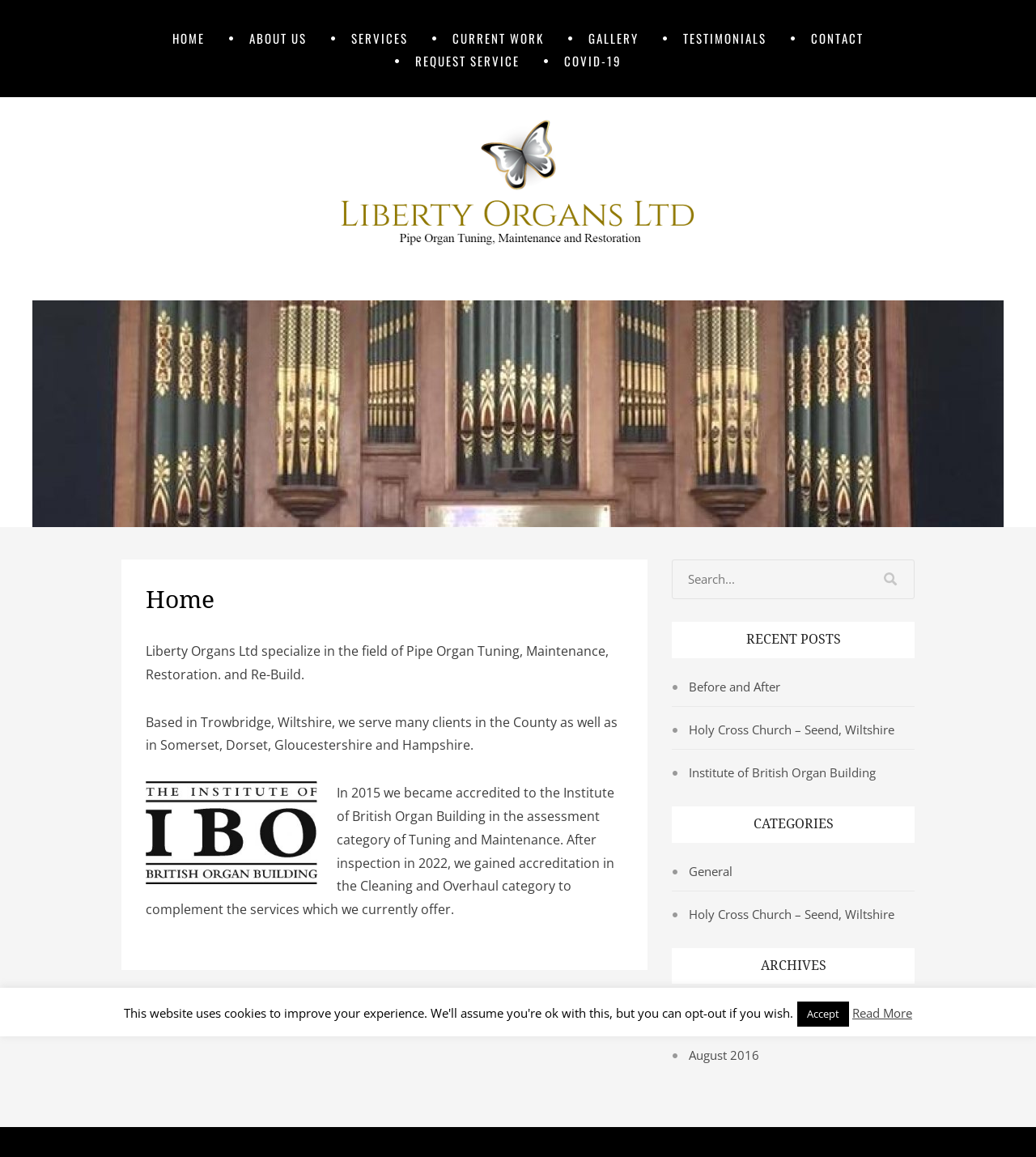Please specify the bounding box coordinates of the area that should be clicked to accomplish the following instruction: "Search for something". The coordinates should consist of four float numbers between 0 and 1, i.e., [left, top, right, bottom].

[0.662, 0.488, 0.836, 0.512]